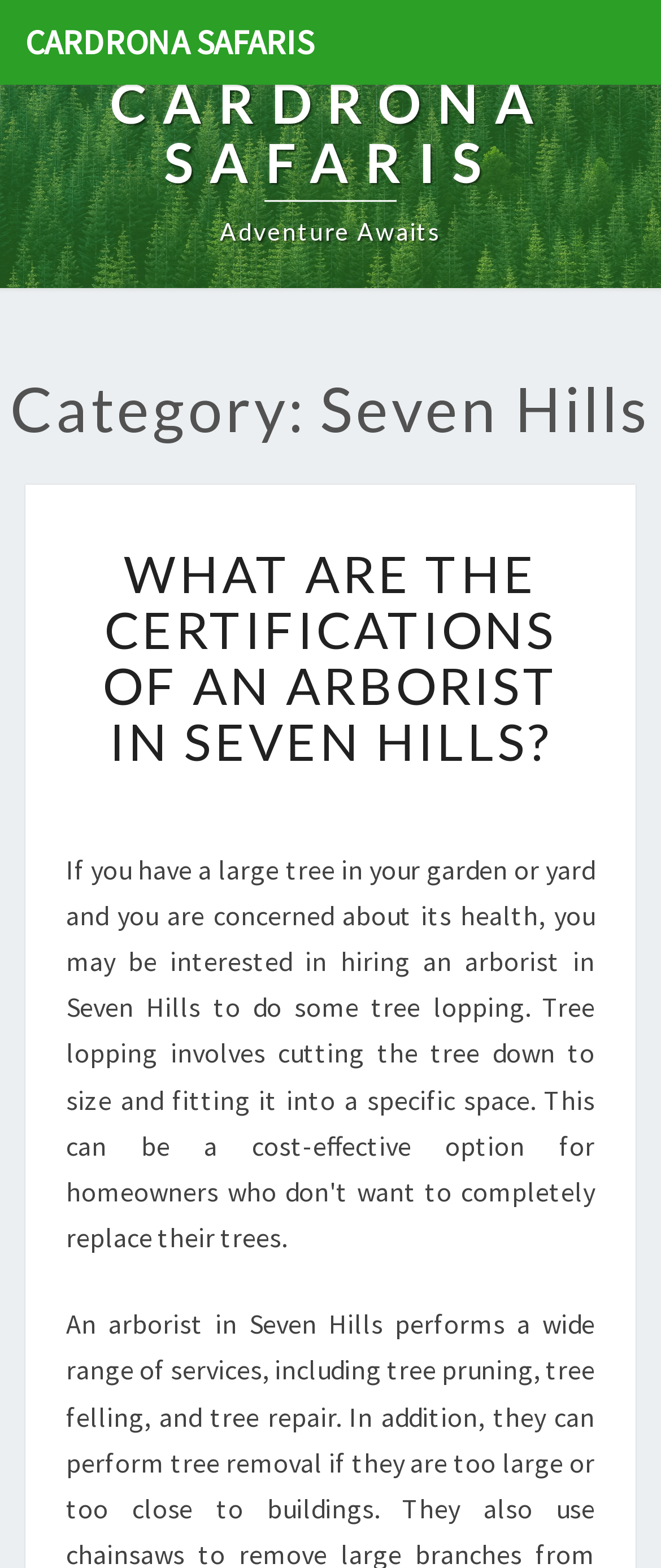Return the bounding box coordinates of the UI element that corresponds to this description: "Cardrona Safaris Adventure awaits". The coordinates must be given as four float numbers in the range of 0 and 1, [left, top, right, bottom].

[0.0, 0.023, 1.0, 0.162]